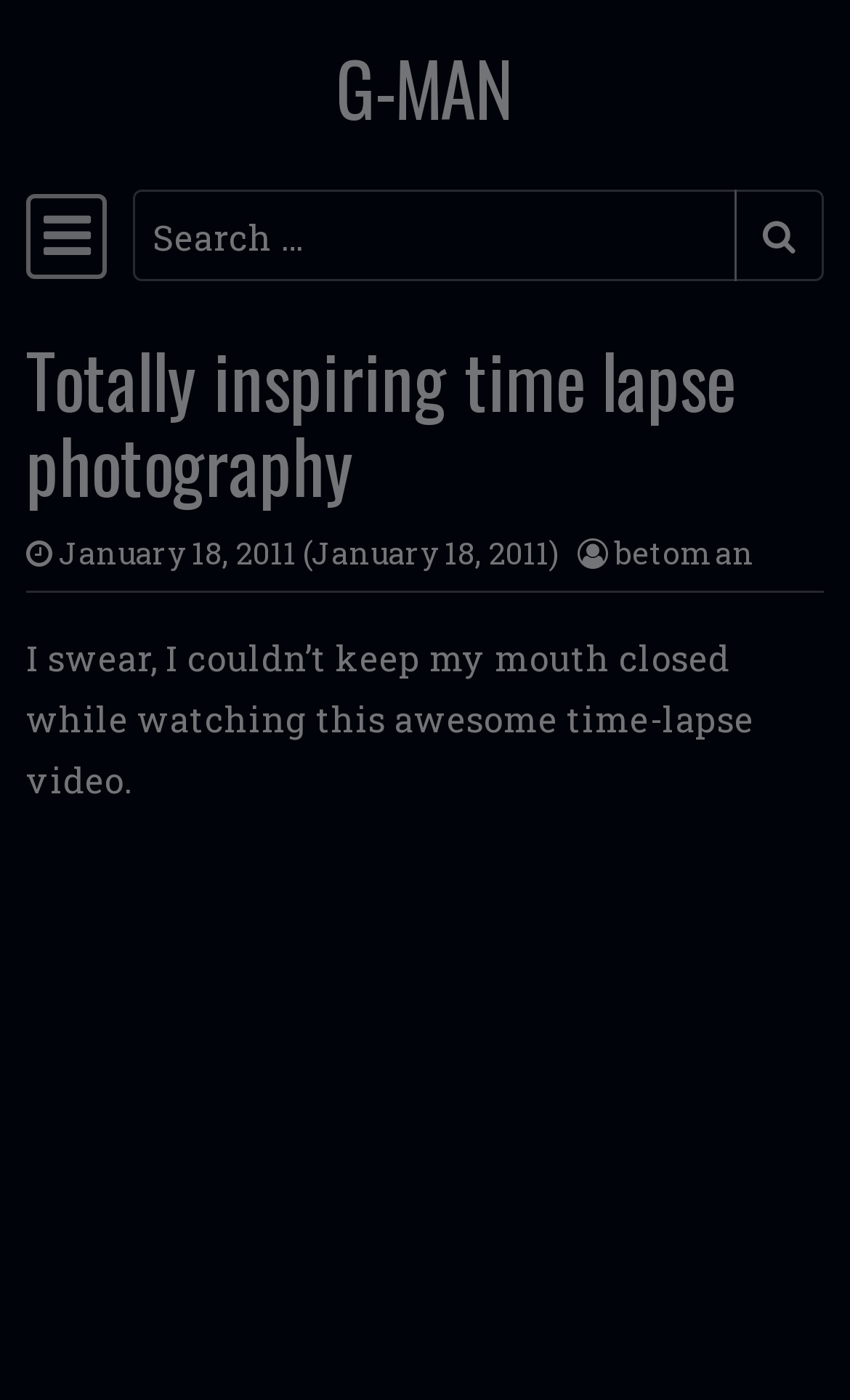Provide the bounding box coordinates for the specified HTML element described in this description: "G-MAN". The coordinates should be four float numbers ranging from 0 to 1, in the format [left, top, right, bottom].

[0.395, 0.023, 0.605, 0.101]